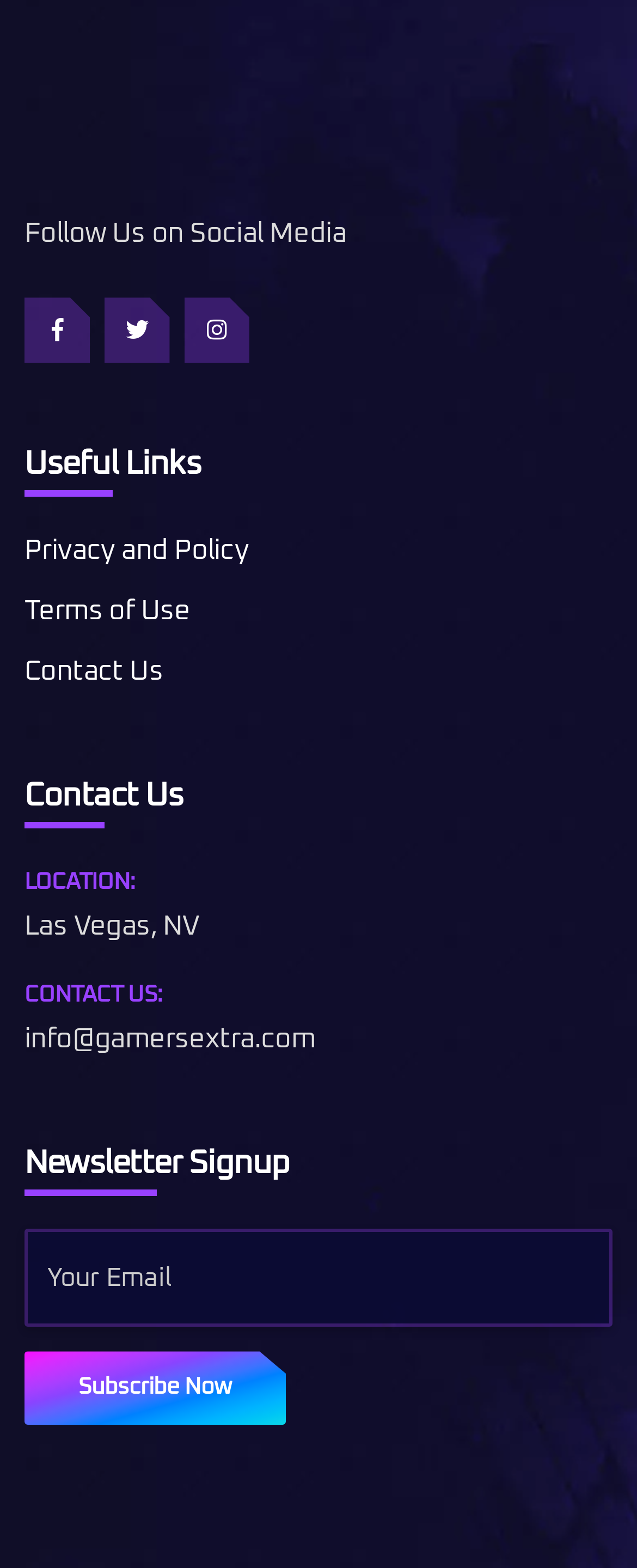Locate the bounding box coordinates of the item that should be clicked to fulfill the instruction: "Click the logo".

[0.038, 0.052, 0.423, 0.115]